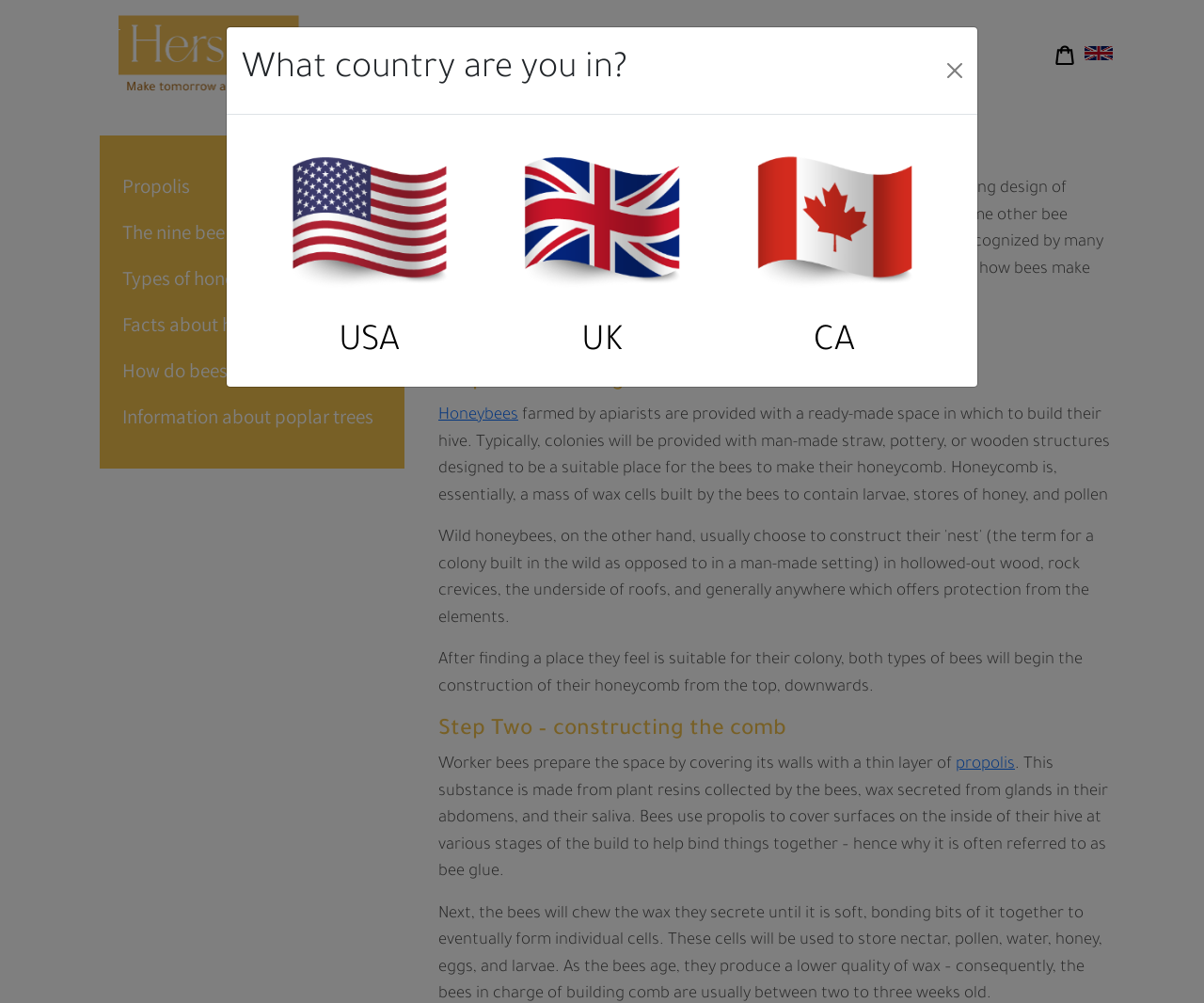Answer the following inquiry with a single word or phrase:
What is the name of the company with a website link?

Herstat (USA) Inc.